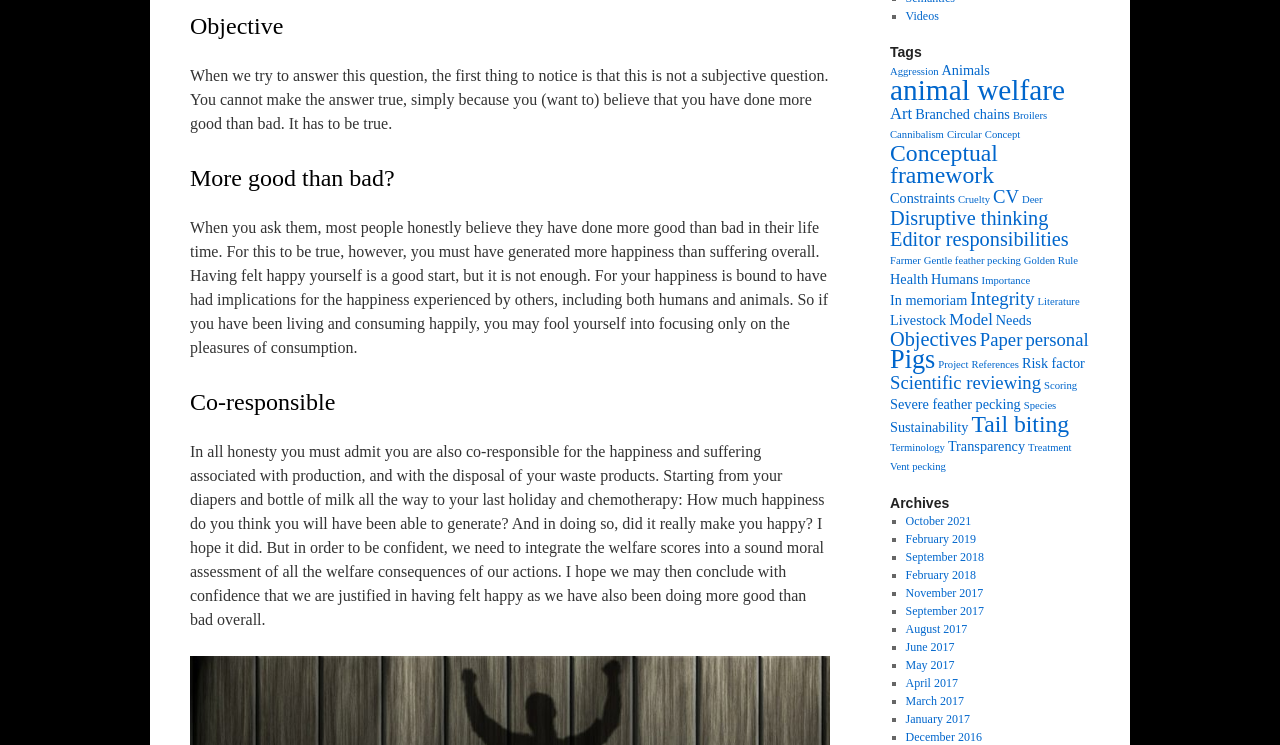Look at the image and answer the question in detail:
What is the purpose of the 'Archives' section?

The 'Archives' section on this webpage appears to be a way to organize and access past content, likely blog posts or articles, by date. This section allows users to browse through previous discussions or topics related to morality, providing a sense of continuity and depth to the webpage's content.